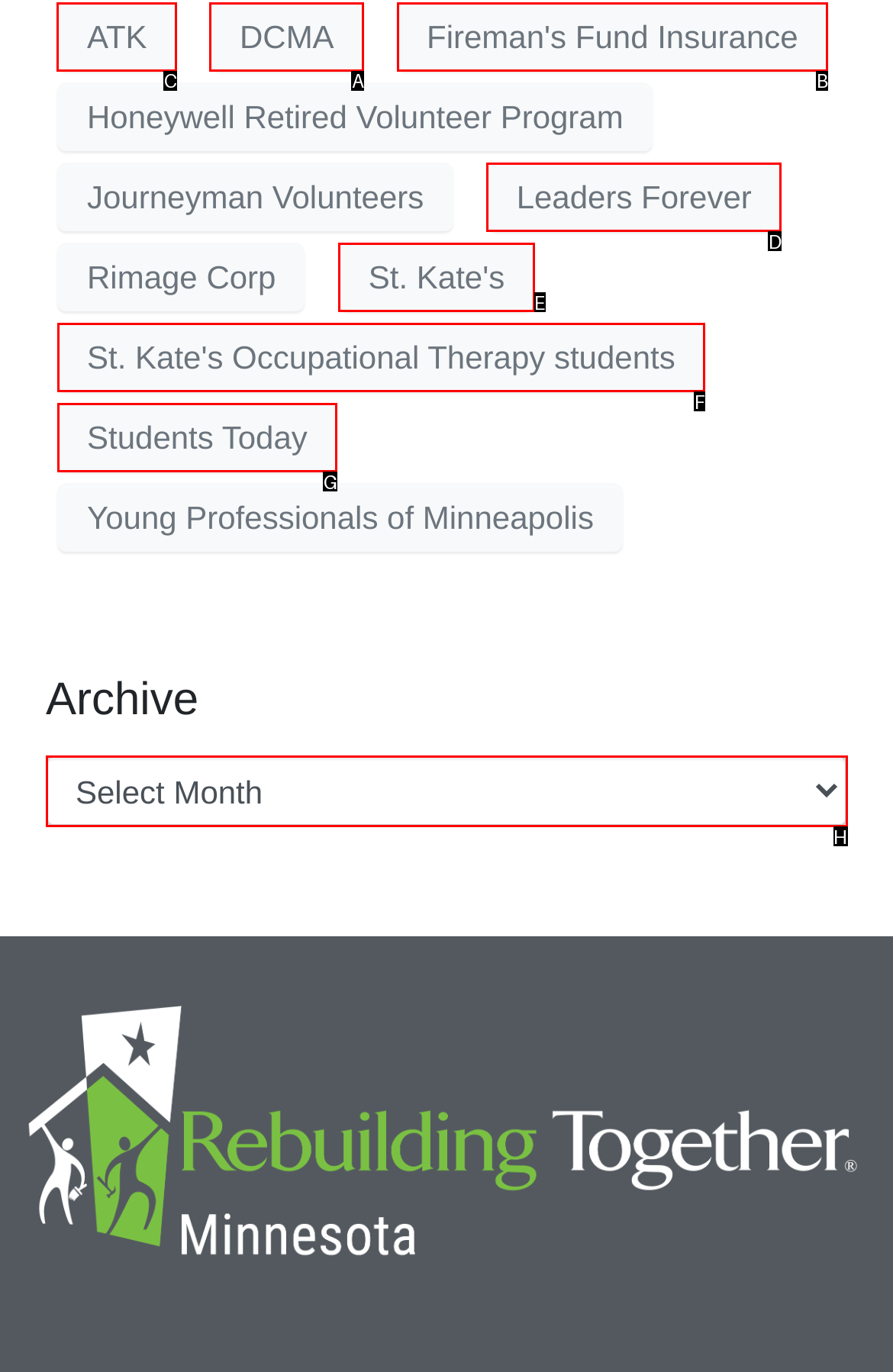Decide which HTML element to click to complete the task: click on ATK link Provide the letter of the appropriate option.

C